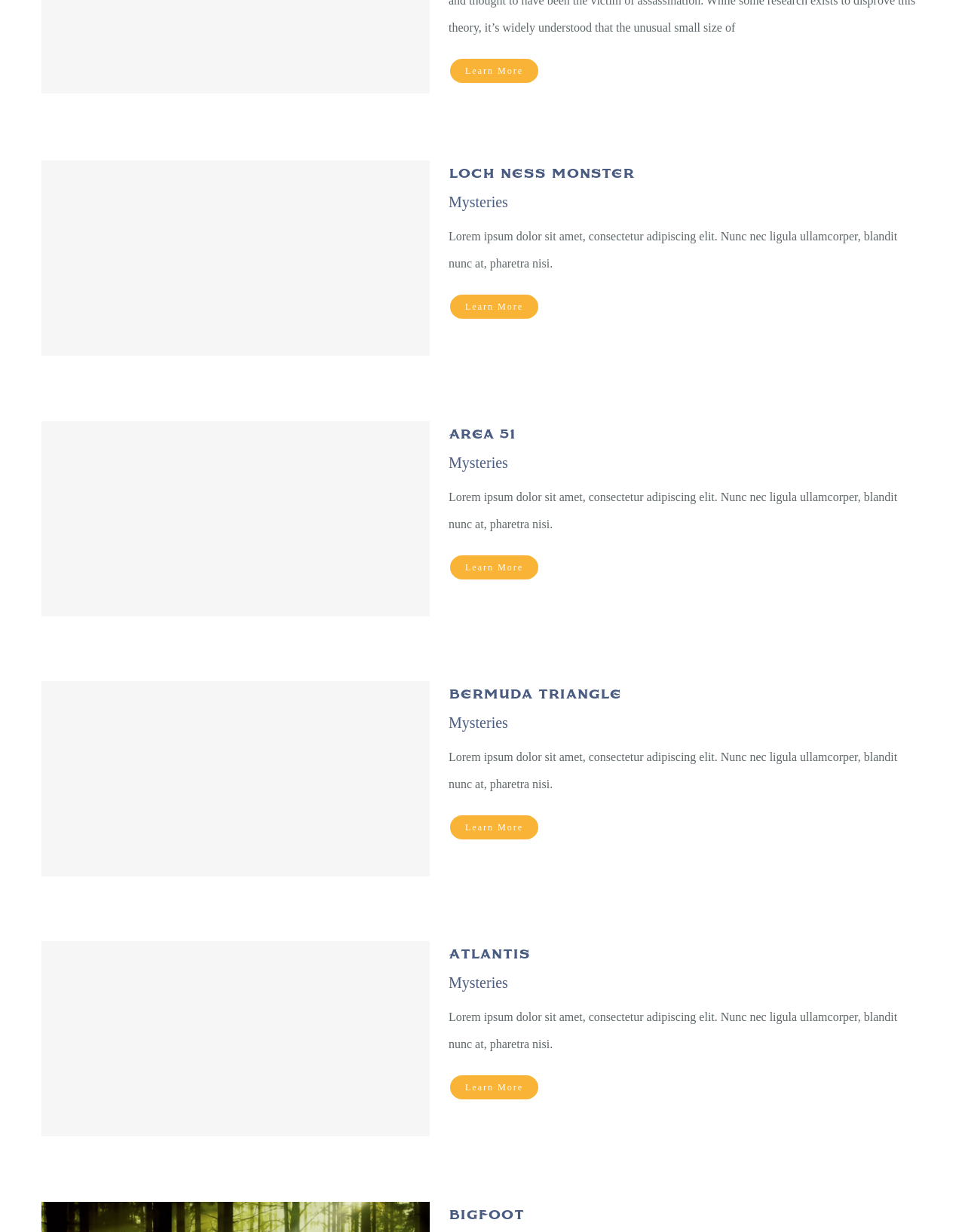Please give a one-word or short phrase response to the following question: 
How many 'Learn More' links are on the page?

5